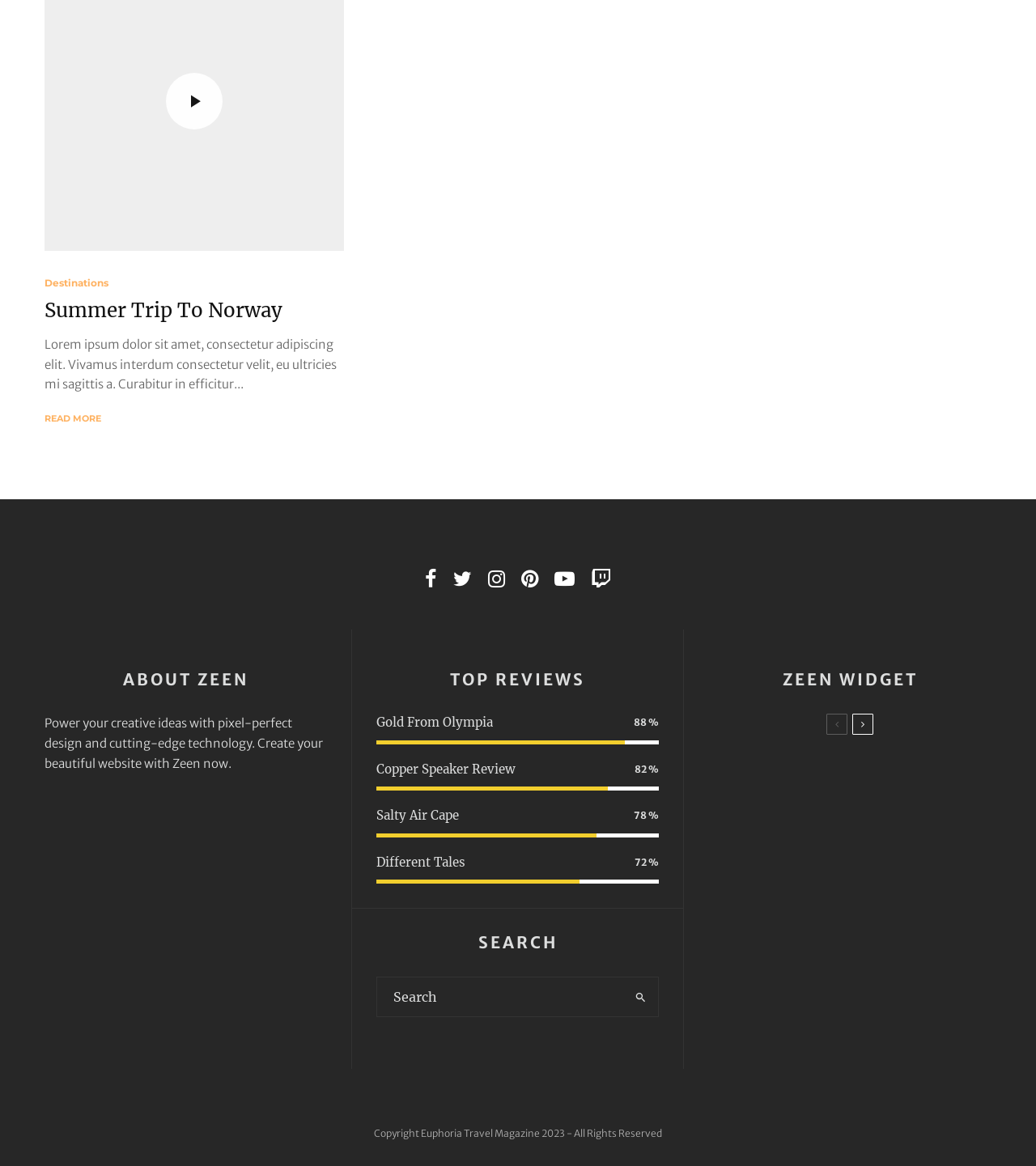What is the title of the first article?
Refer to the image and respond with a one-word or short-phrase answer.

Summer Trip To Norway